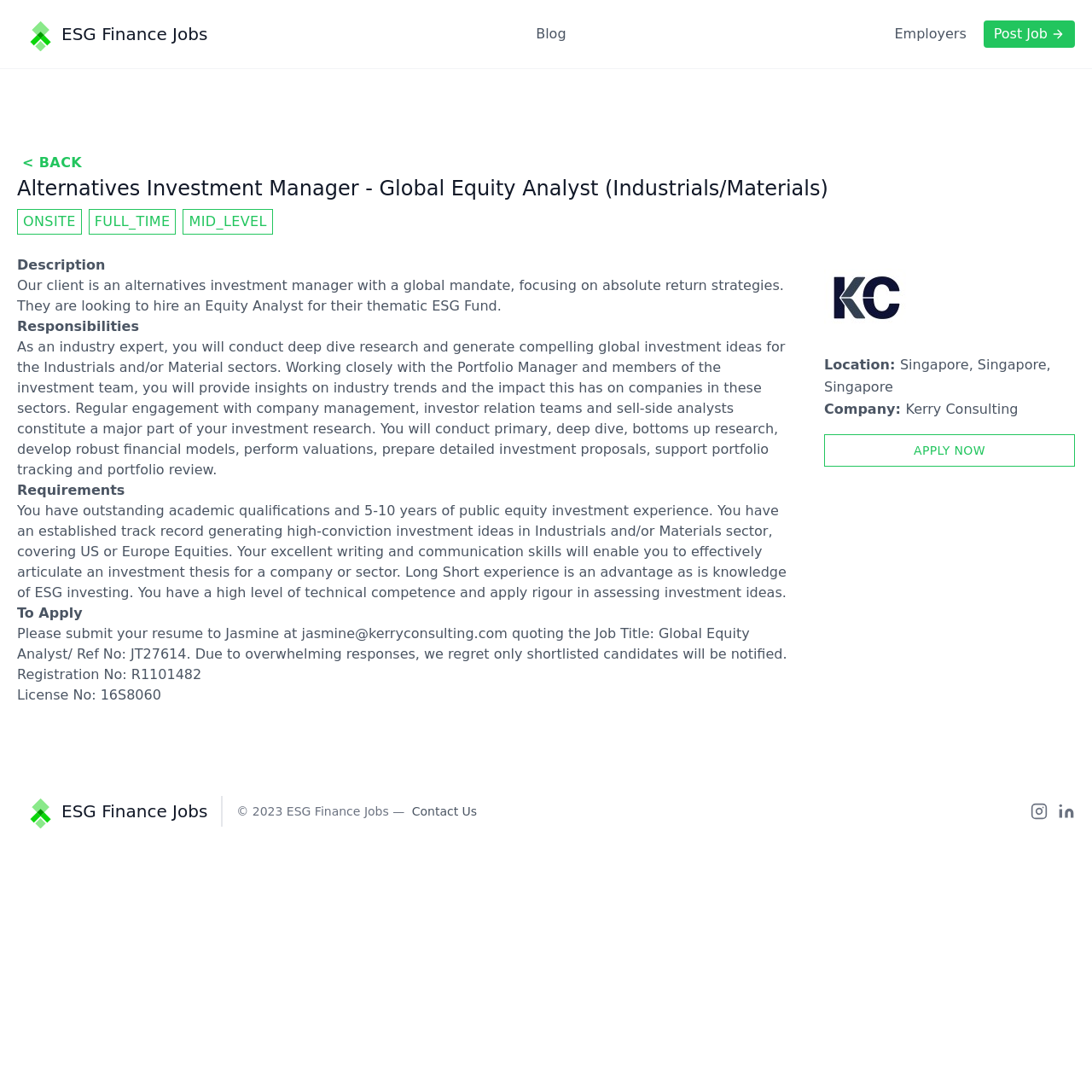What is the level of the job?
Provide a short answer using one word or a brief phrase based on the image.

MID_LEVEL